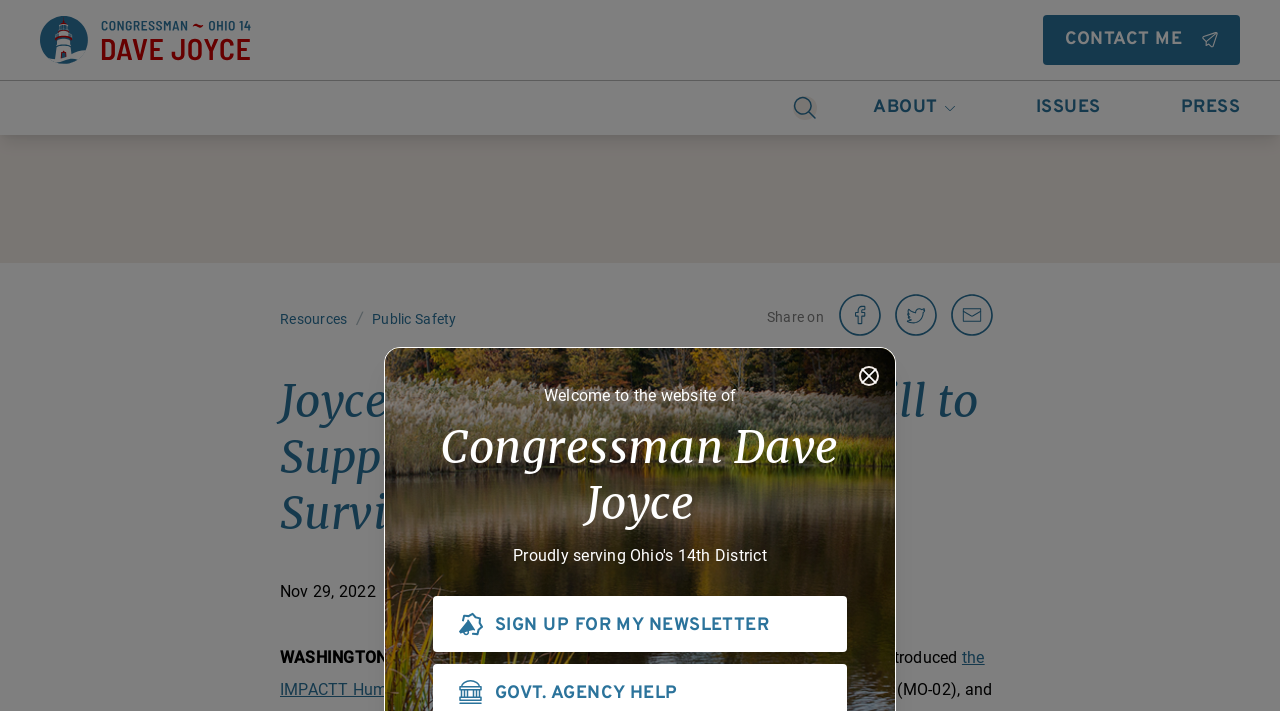Given the element description "Public Safety" in the screenshot, predict the bounding box coordinates of that UI element.

[0.385, 0.807, 0.494, 0.852]